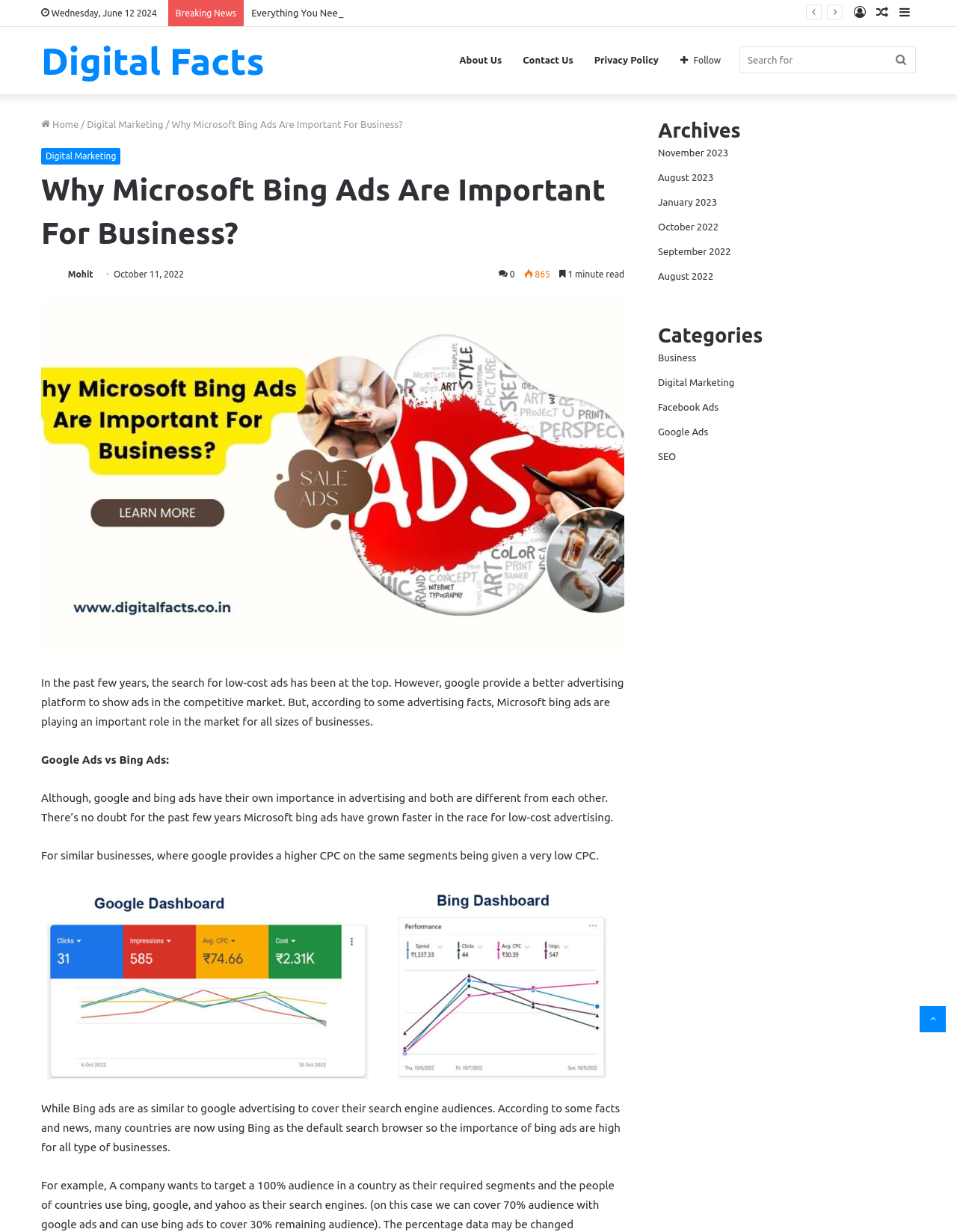What is the purpose of the search bar?
Based on the screenshot, respond with a single word or phrase.

To search for articles